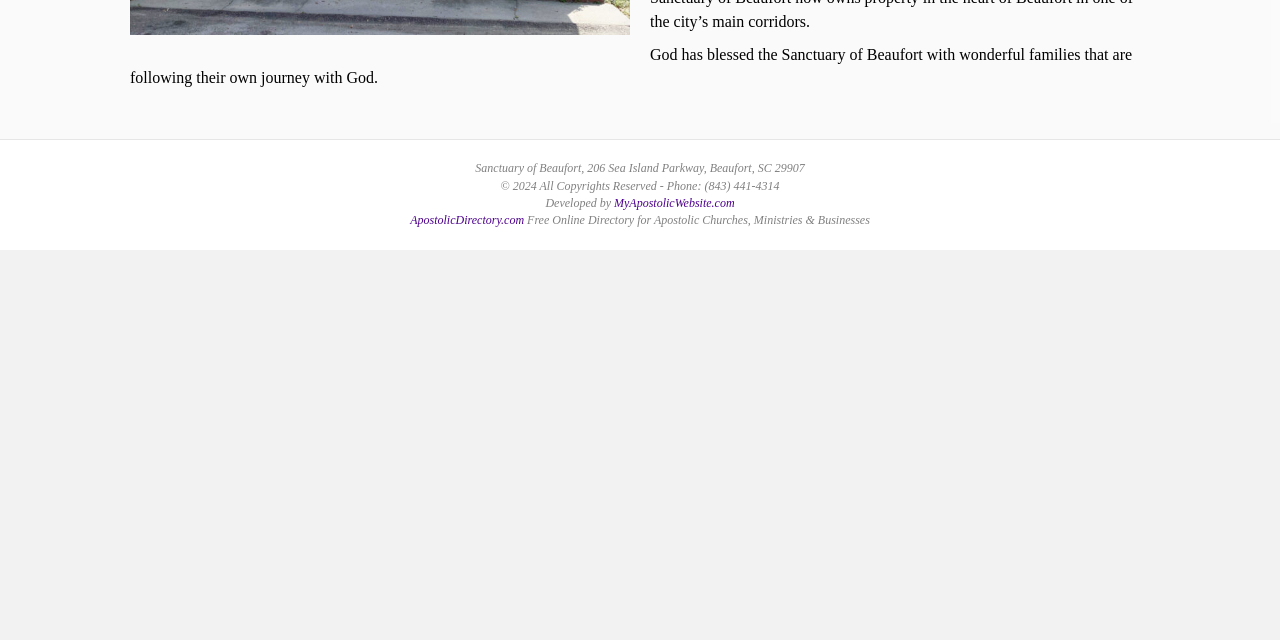Bounding box coordinates are specified in the format (top-left x, top-left y, bottom-right x, bottom-right y). All values are floating point numbers bounded between 0 and 1. Please provide the bounding box coordinate of the region this sentence describes: ApostolicDirectory.com

[0.32, 0.333, 0.409, 0.355]